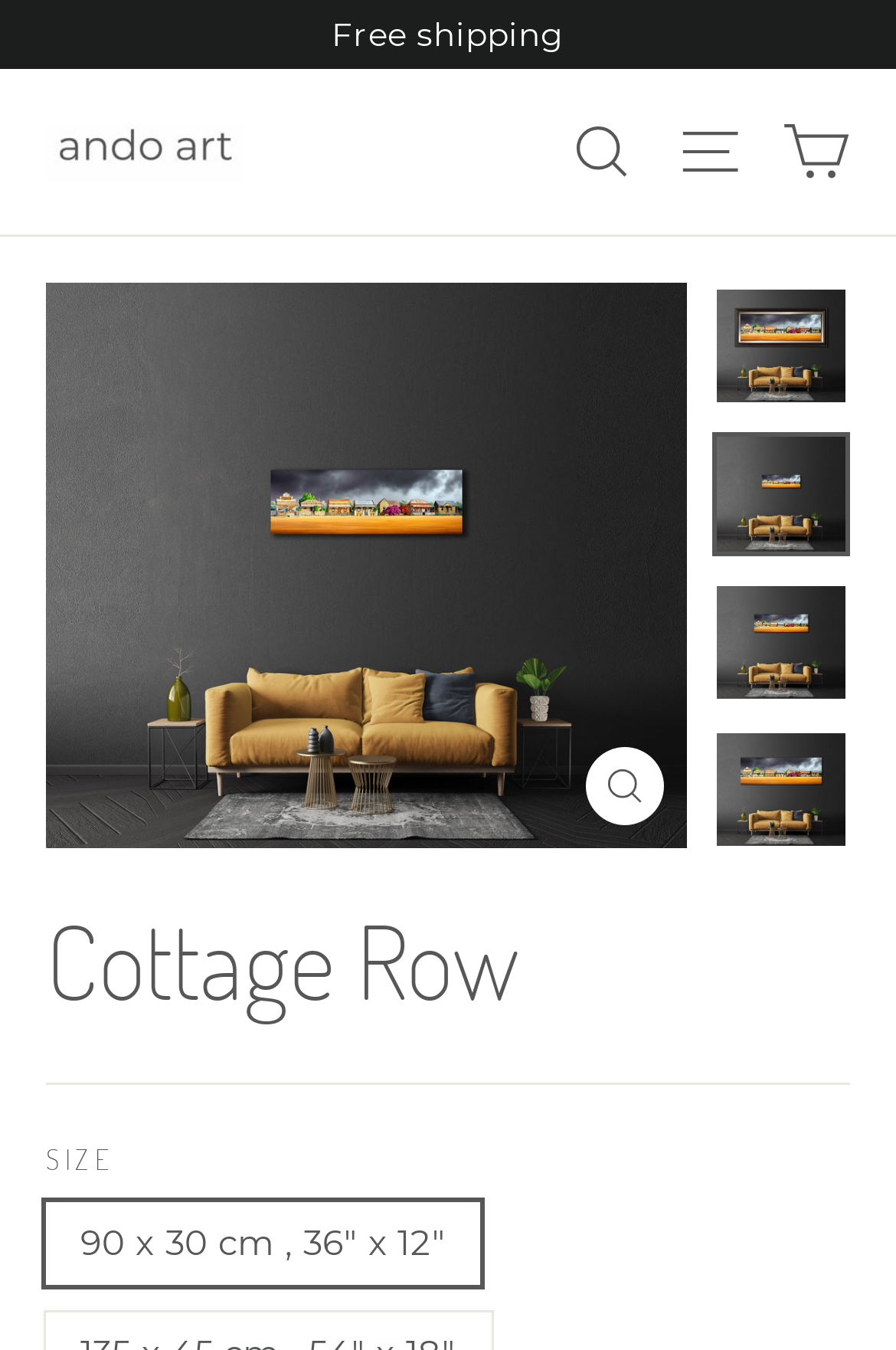Provide the bounding box coordinates for the specified HTML element described in this description: "Search". The coordinates should be four float numbers ranging from 0 to 1, in the format [left, top, right, bottom].

[0.615, 0.074, 0.73, 0.151]